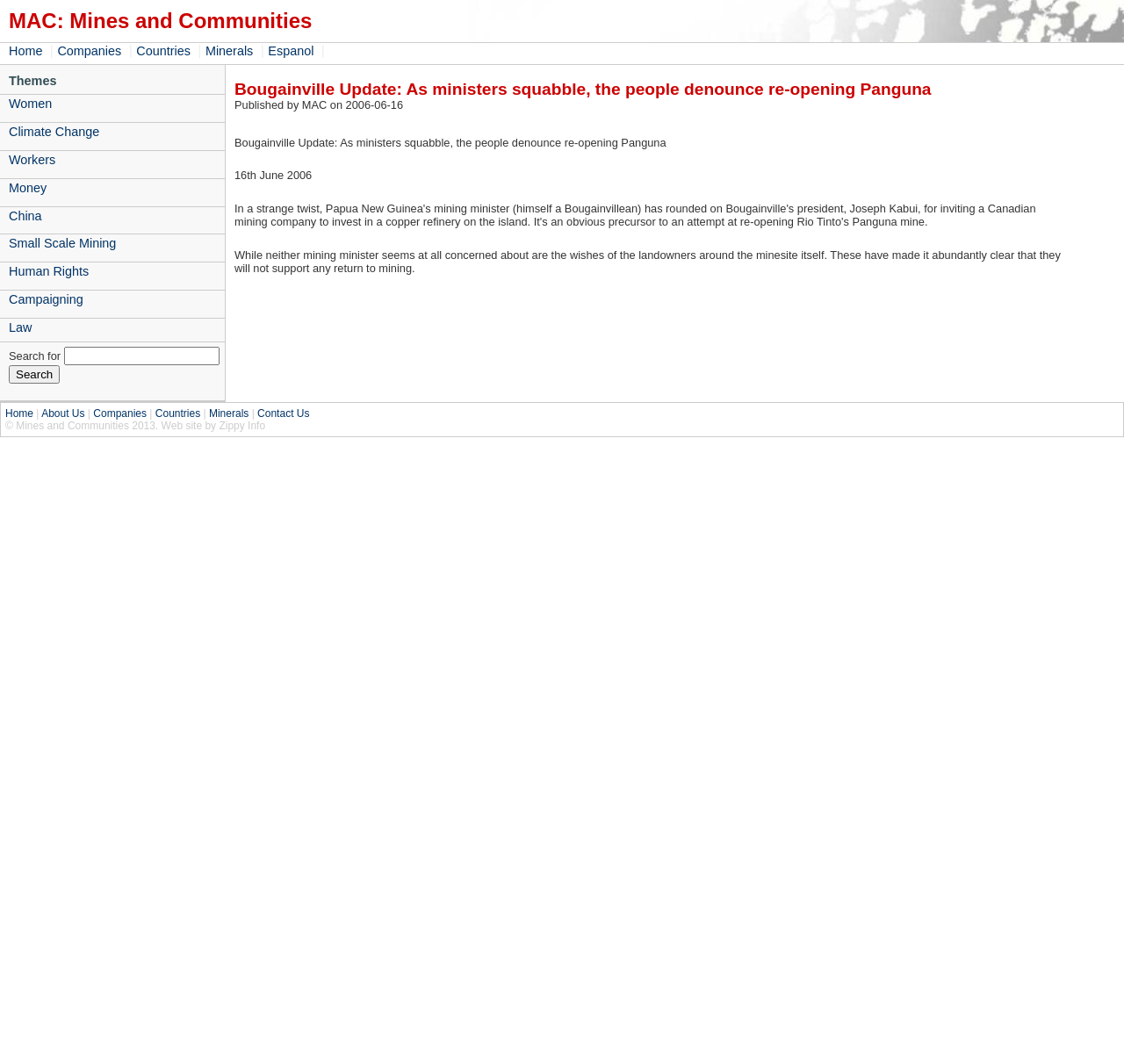What is the date of the Bougainville Update article?
Give a one-word or short-phrase answer derived from the screenshot.

16th June 2006